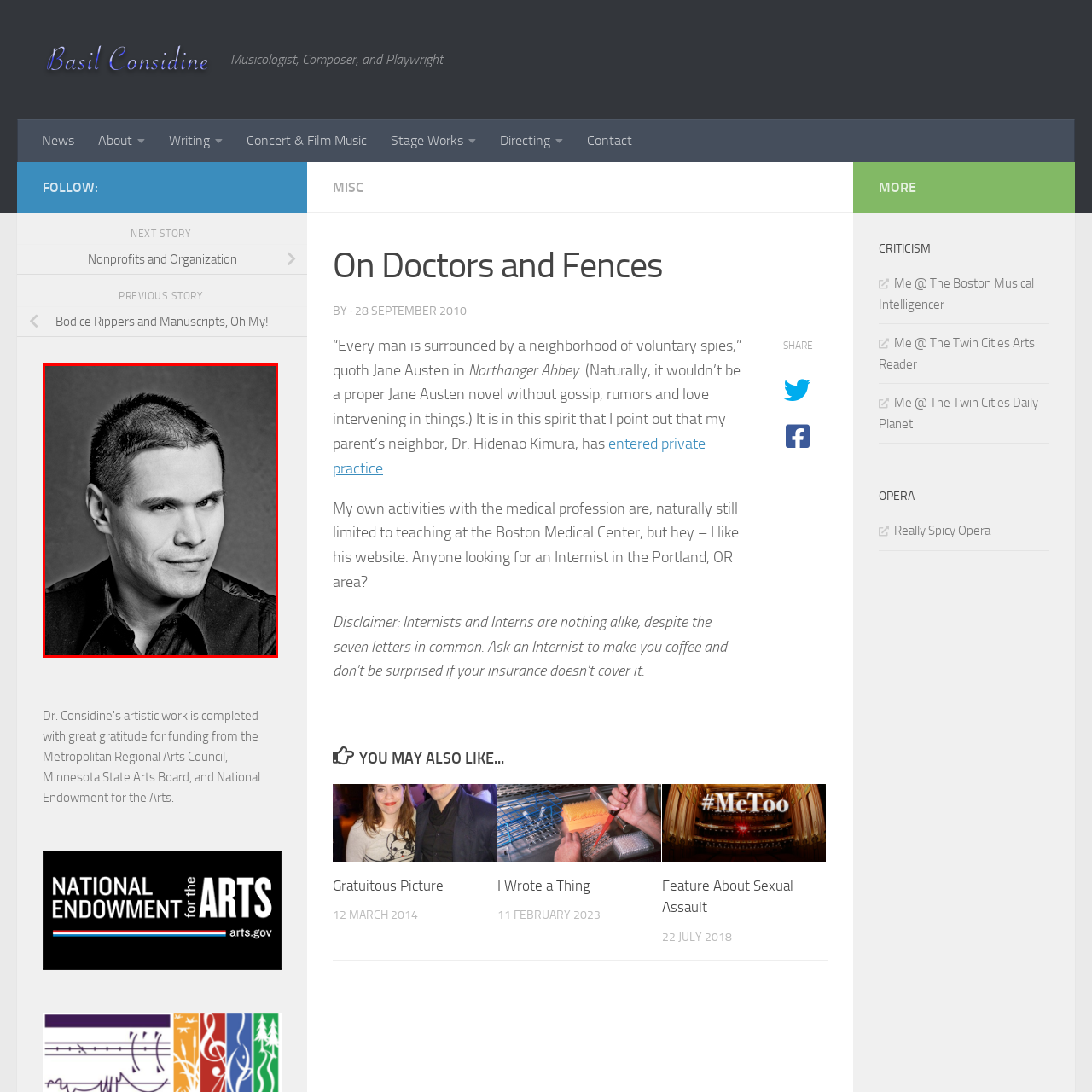Please concentrate on the part of the image enclosed by the red bounding box and answer the following question in detail using the information visible: What is Basil Considine's profession?

Based on the caption, Basil Considine is identified as a multifaceted artist with multiple professions, including musicologist, composer, and playwright.